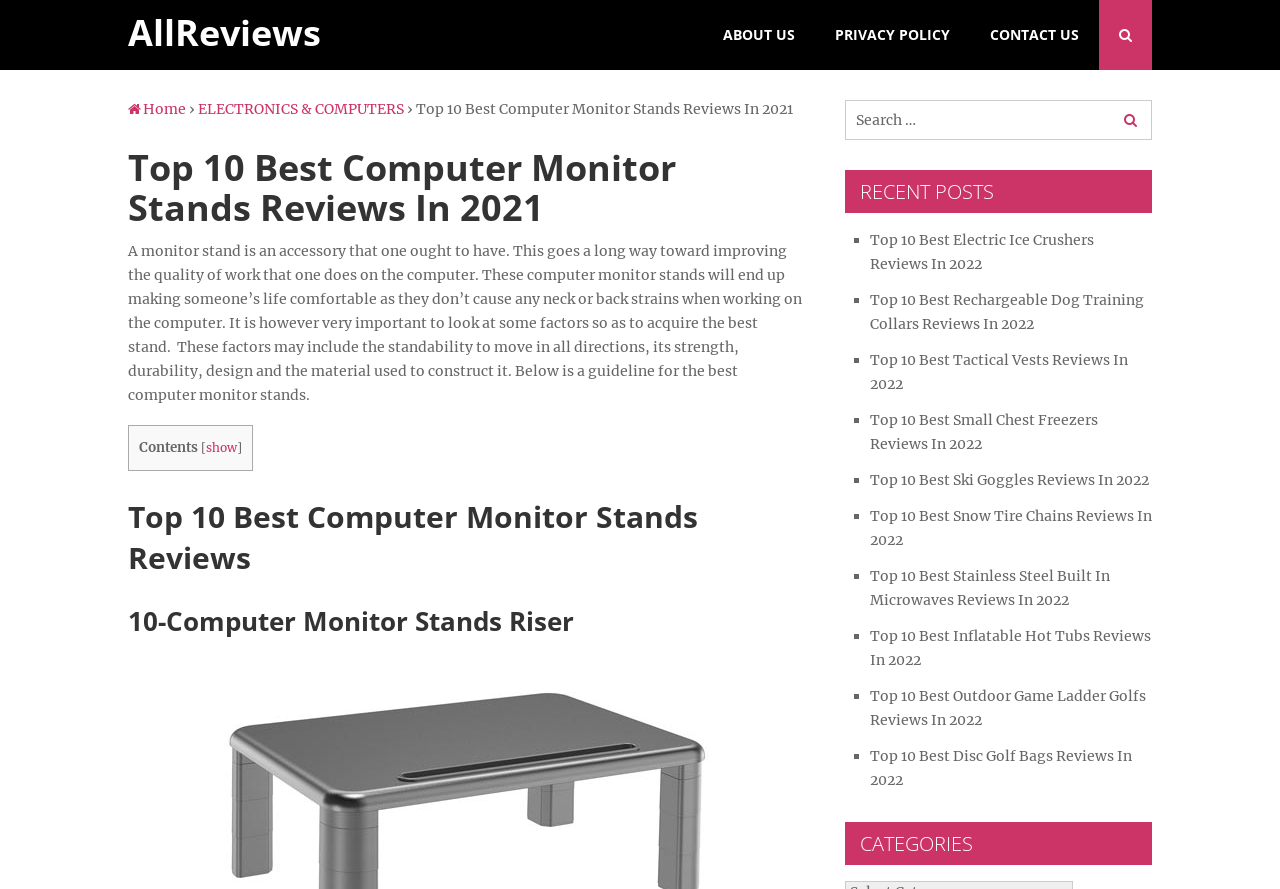What is the purpose of a monitor stand?
Provide a thorough and detailed answer to the question.

According to the webpage, a monitor stand is an accessory that improves the quality of work done on a computer by preventing neck or back strains.